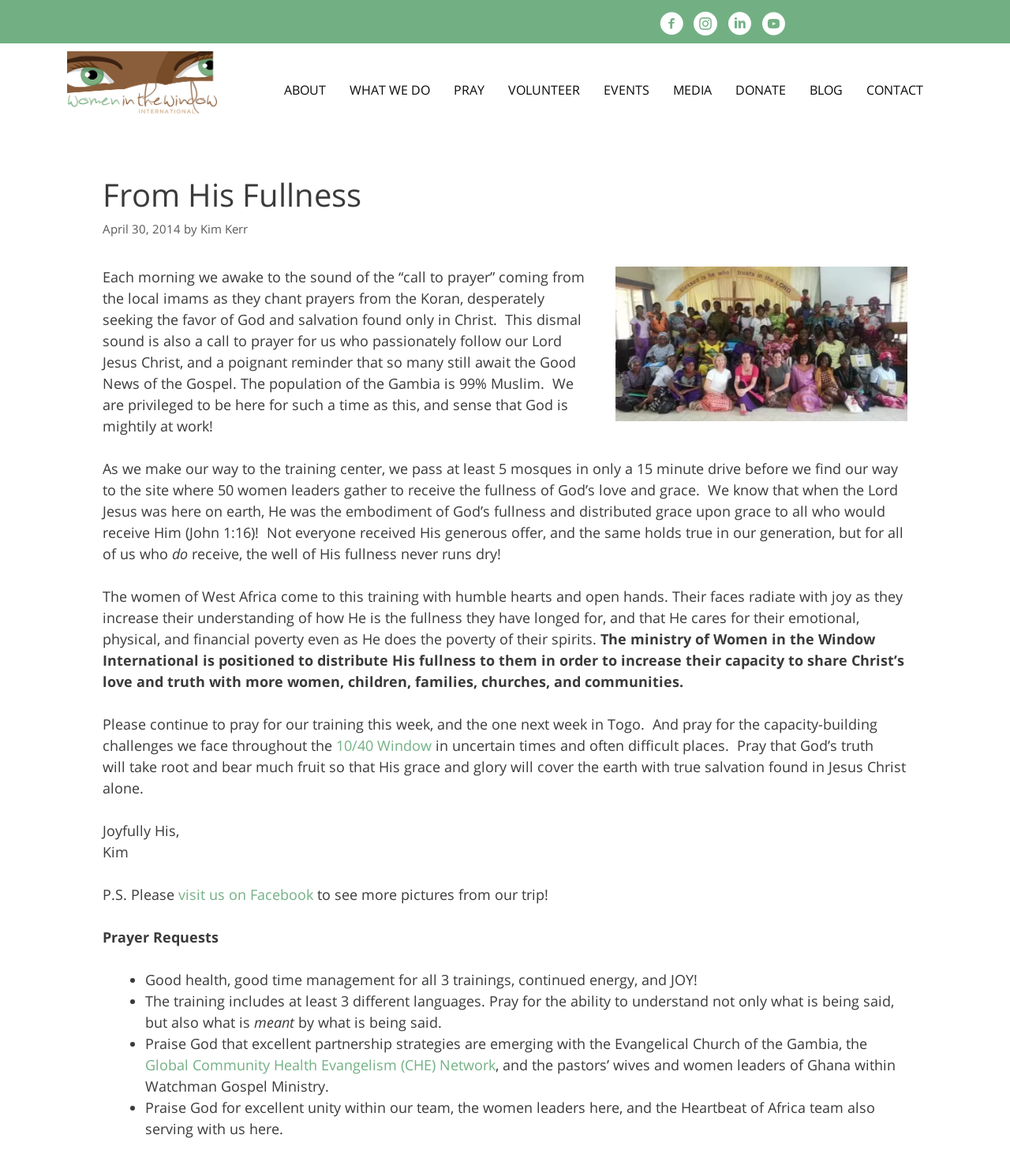Construct a comprehensive description capturing every detail on the webpage.

The webpage is about Women In The Window International, a Christian organization that aims to spread the love and truth of Jesus Christ to women in West Africa. At the top of the page, there is a banner with the organization's name and a navigation menu with links to different sections of the website, including "About", "What We Do", "Pray", "Volunteer", "Events", "Media", "Donate", "Blog", and "Contact".

Below the navigation menu, there is a header section with a title "From His Fullness" and a time stamp "April 30, 2014". Next to the title, there is an image of a woman, likely Kim Kerr, the author of the article.

The main content of the page is a blog post written by Kim Kerr, describing her experience in The Gambia, where she is training women leaders to share Christ's love and truth with their communities. The post is divided into several paragraphs, with a few images and links scattered throughout.

The text describes the author's experience of waking up to the sound of the "call to prayer" from the local mosques, and how it reminds her of the importance of sharing the Gospel with the Muslim population. She then describes the training center where 50 women leaders gather to receive the fullness of God's love and grace.

The author expresses her joy in seeing the women's faces radiate with joy as they increase their understanding of how Jesus is the fullness they have longed for. She also mentions the ministry of Women in the Window International, which aims to distribute God's fullness to the women in order to increase their capacity to share Christ's love and truth with more people.

The post concludes with a prayer request section, where the author asks readers to pray for the training, the women leaders, and the challenges they face in sharing the Gospel in uncertain times and difficult places.

Overall, the webpage is a personal and reflective blog post that shares the author's experience of spreading the Gospel in West Africa, and invites readers to pray and support the ministry of Women in the Window International.